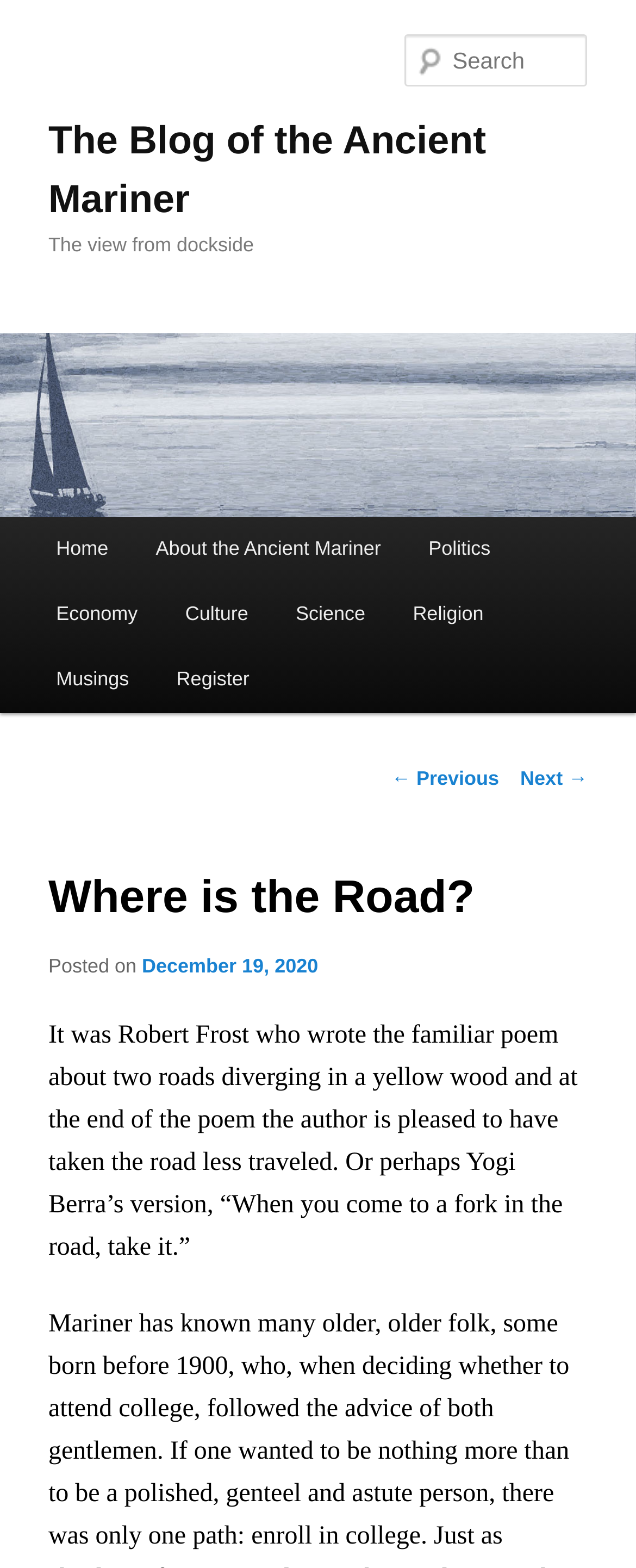Determine the bounding box for the UI element as described: "About the Ancient Mariner". The coordinates should be represented as four float numbers between 0 and 1, formatted as [left, top, right, bottom].

[0.208, 0.33, 0.636, 0.371]